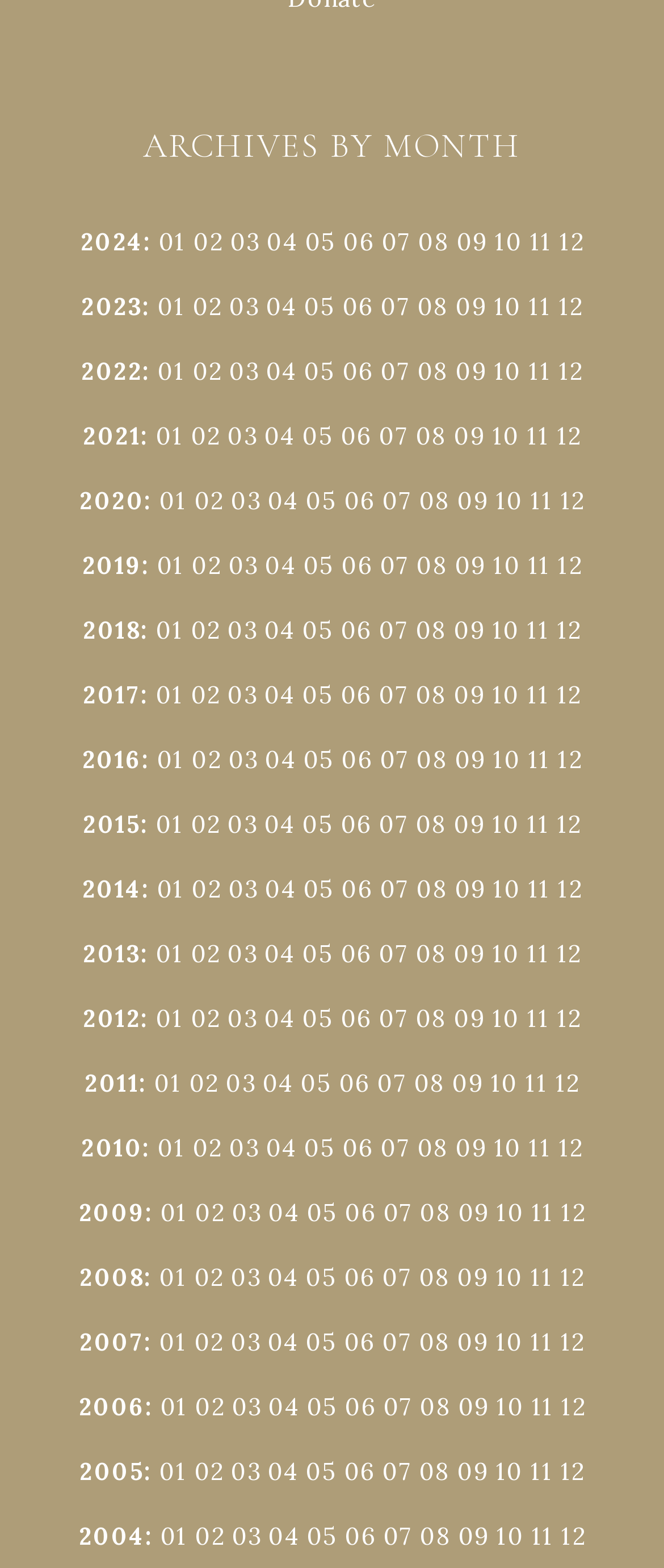Provide a brief response to the question below using one word or phrase:
What is the last year listed on this webpage?

2019